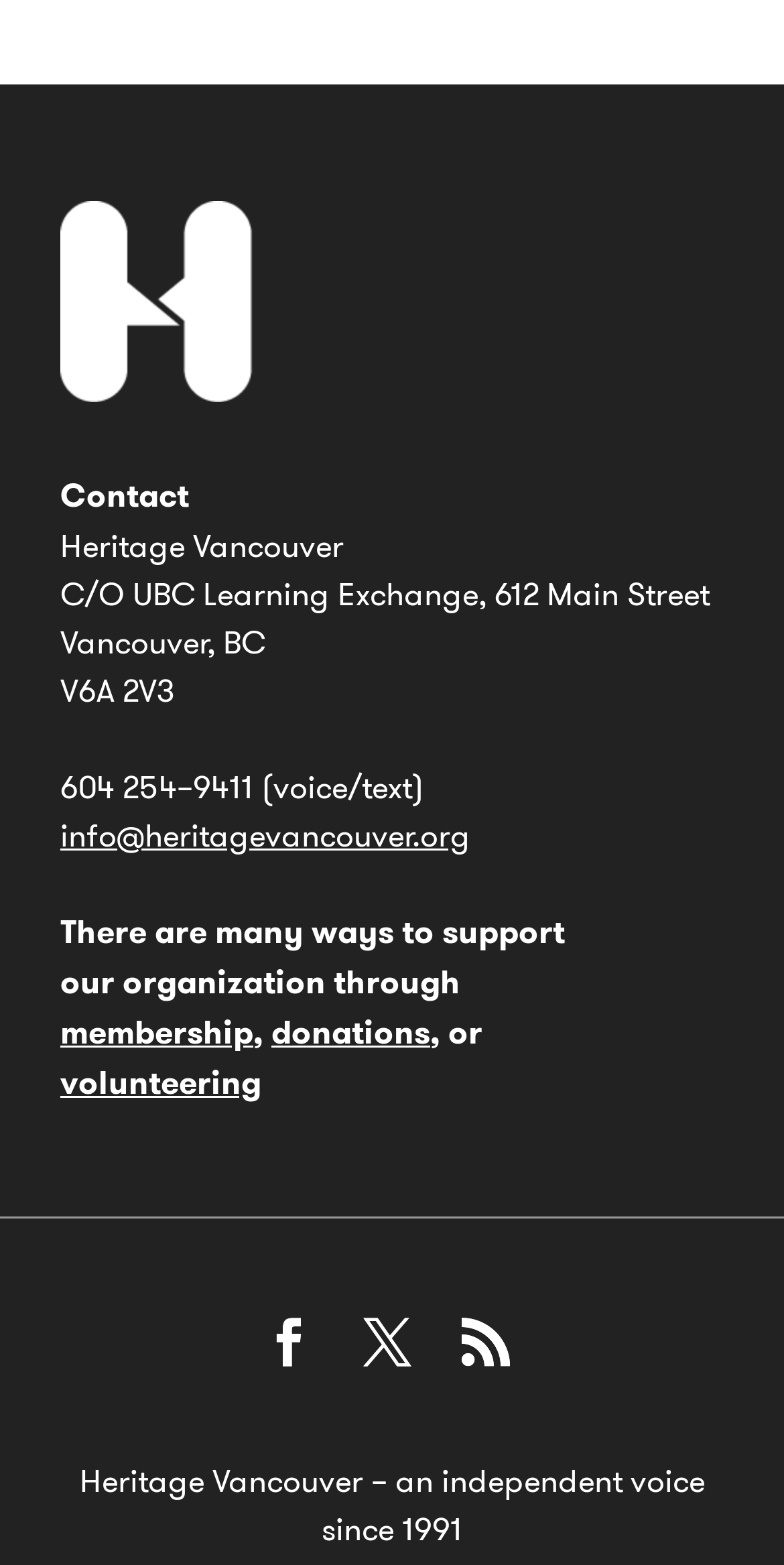Indicate the bounding box coordinates of the clickable region to achieve the following instruction: "Visit the 'membership' page."

[0.077, 0.646, 0.323, 0.673]